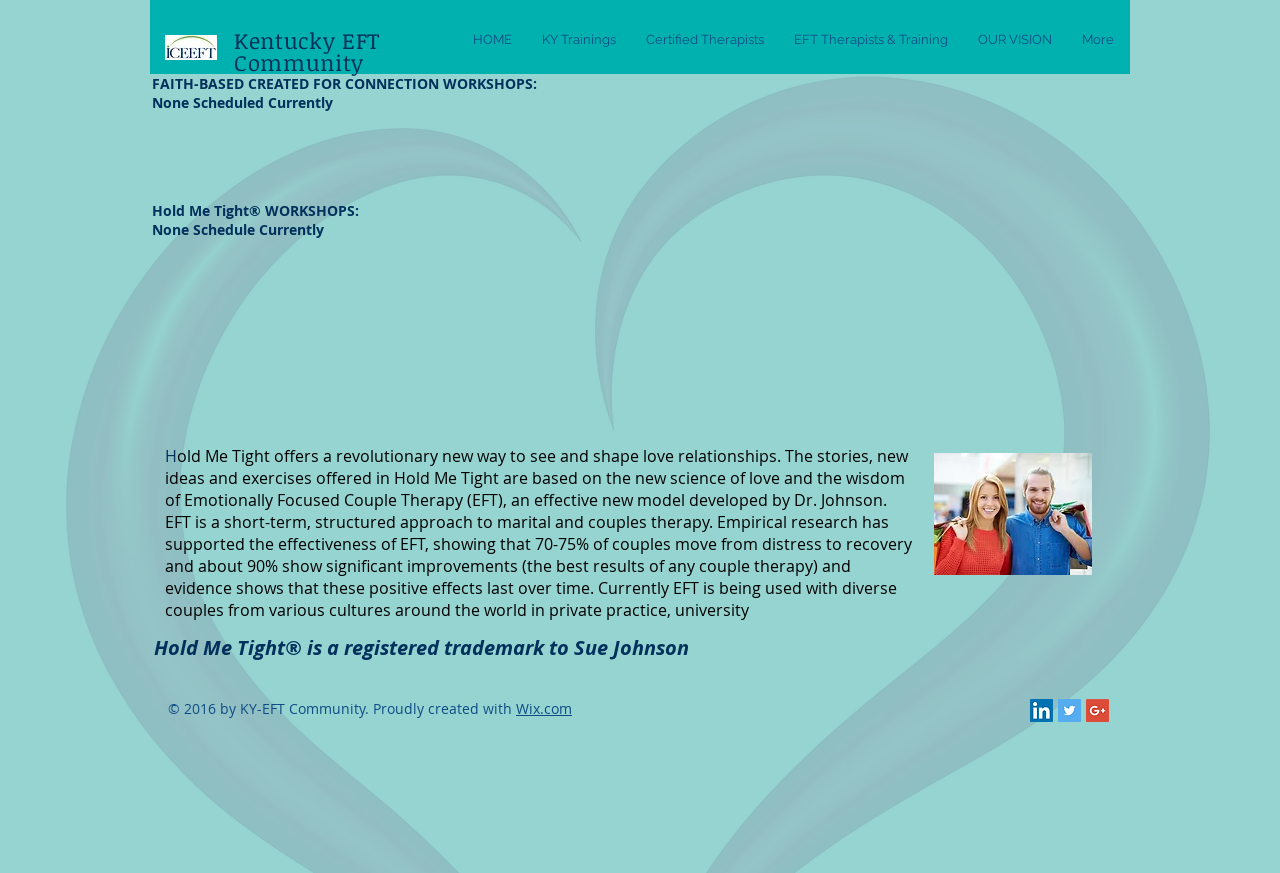What social media platforms are available?
Please provide a comprehensive answer based on the details in the screenshot.

The social media platforms can be found in the list element 'Social Bar' which contains link elements with images of social media icons, specifically LinkedIn, Twitter, and Google+.